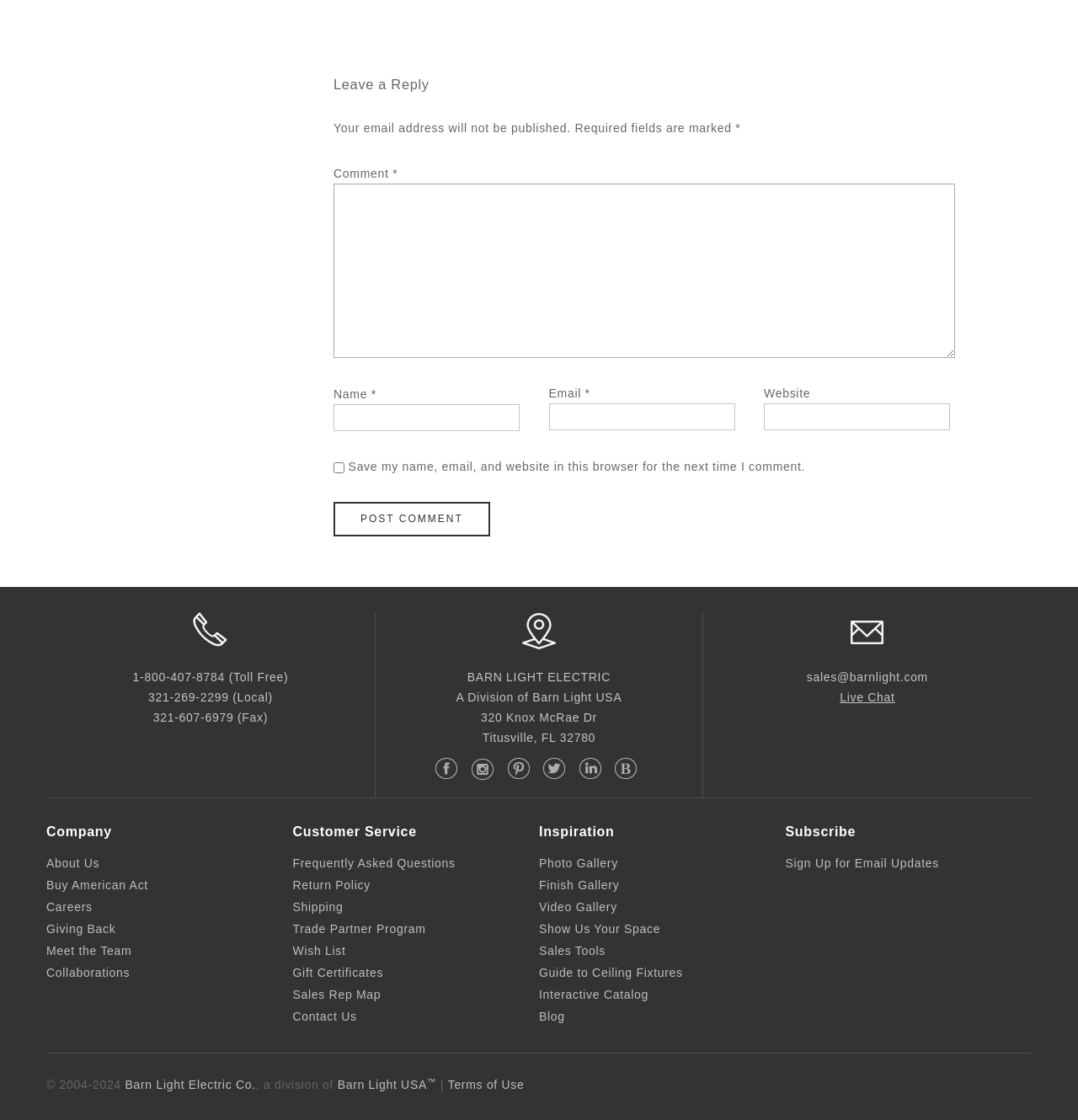Find the bounding box coordinates of the clickable element required to execute the following instruction: "Sign up for email updates". Provide the coordinates as four float numbers between 0 and 1, i.e., [left, top, right, bottom].

[0.729, 0.765, 0.871, 0.777]